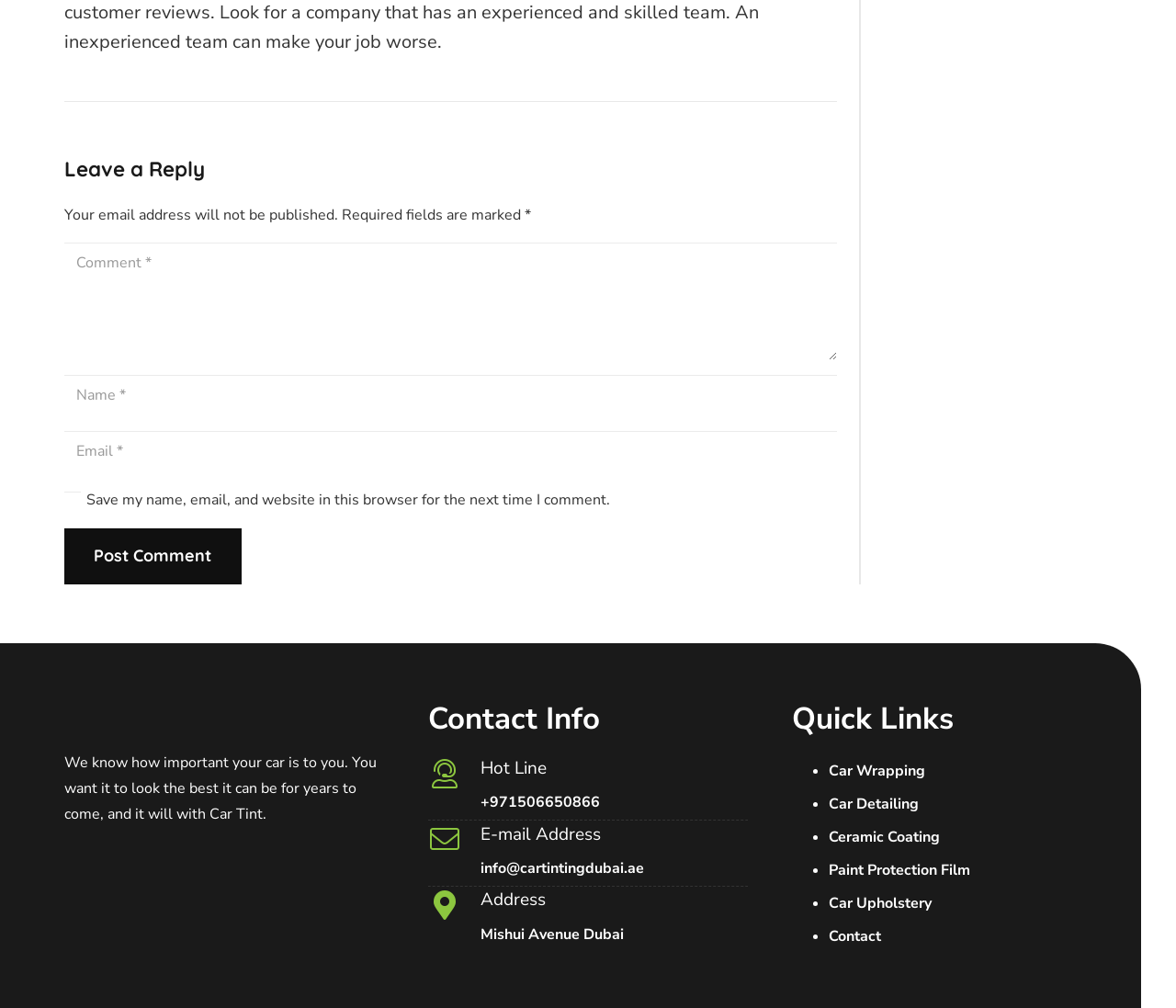Locate the bounding box coordinates of the element you need to click to accomplish the task described by this instruction: "Leave a comment".

[0.055, 0.241, 0.712, 0.357]